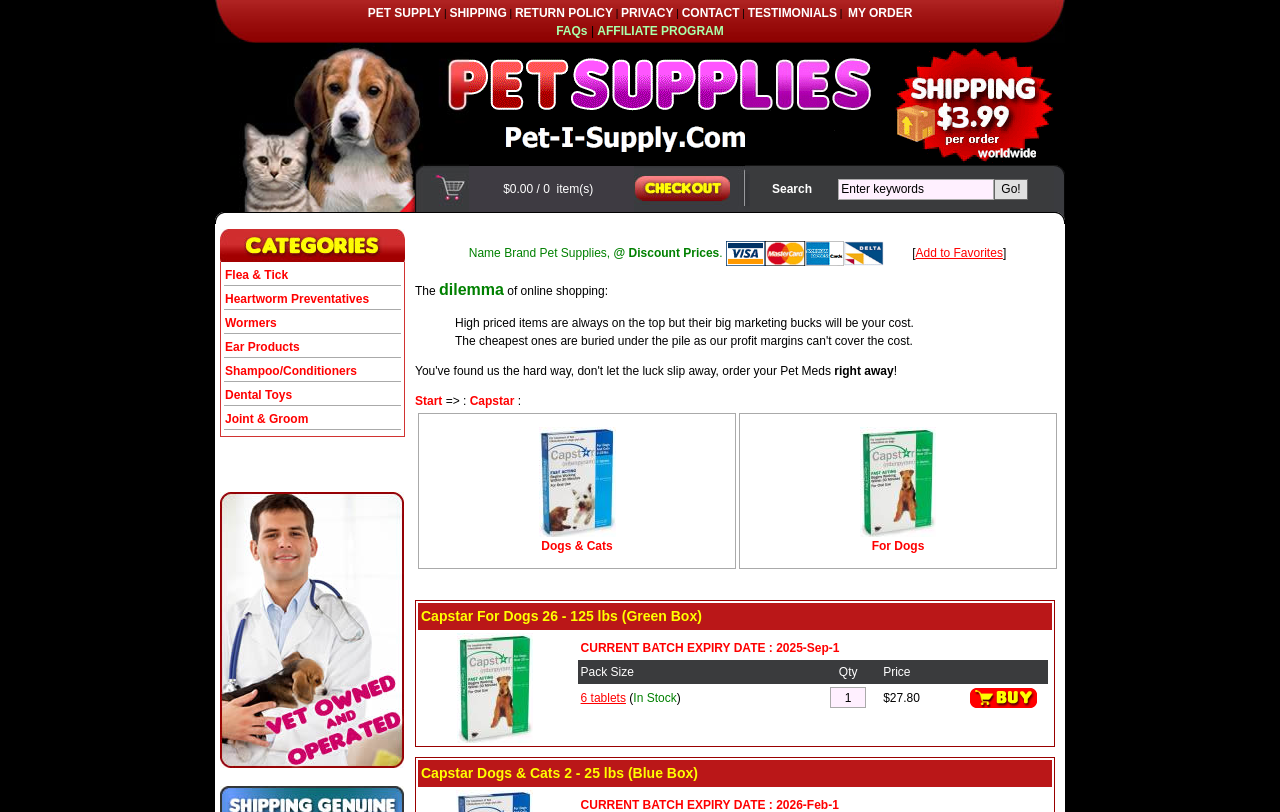Please find the bounding box coordinates for the clickable element needed to perform this instruction: "View TESTIMONIALS".

[0.584, 0.007, 0.654, 0.024]